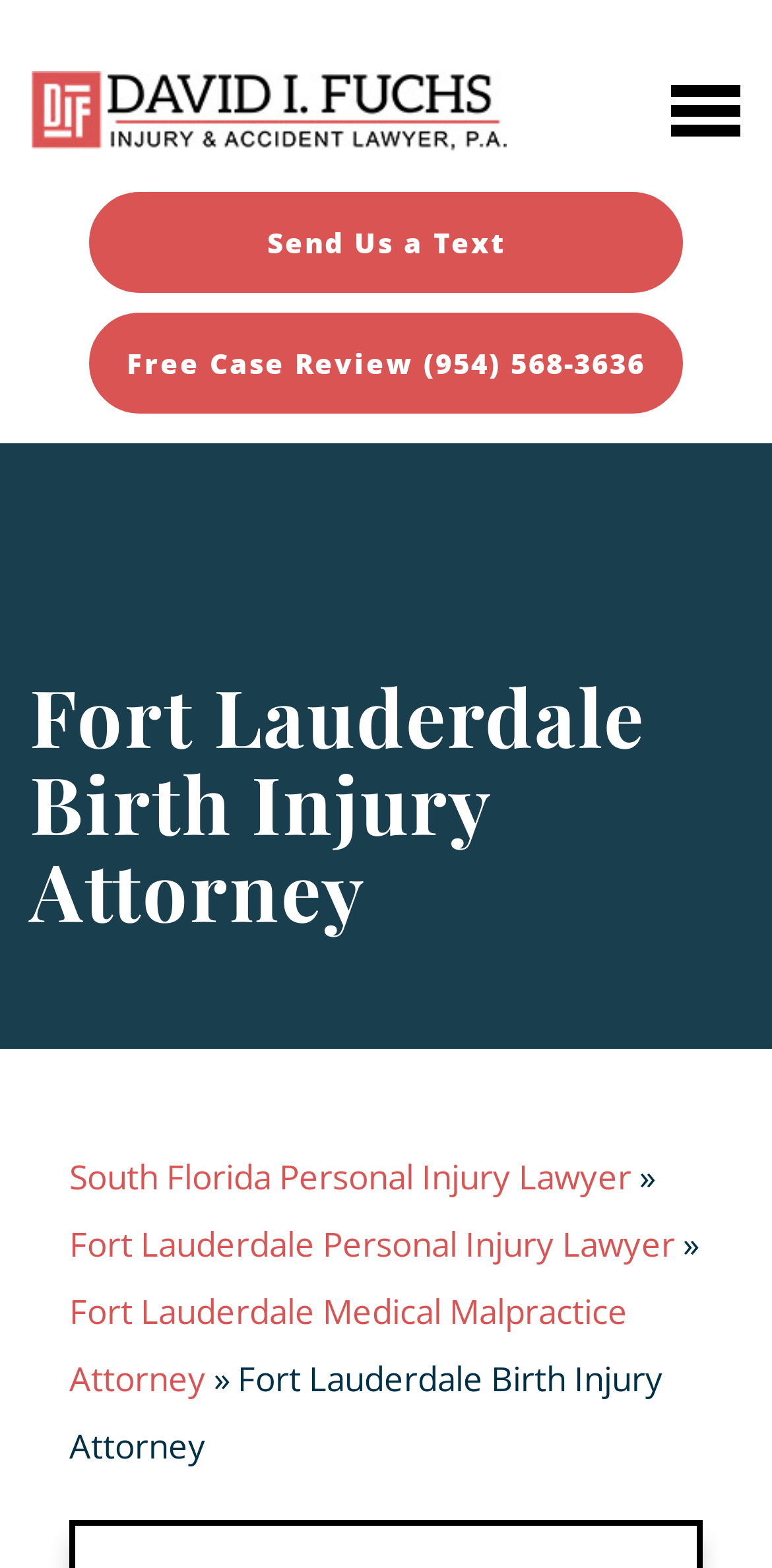What type of injury is the attorney specialized in?
Using the image as a reference, give a one-word or short phrase answer.

Birth Injury